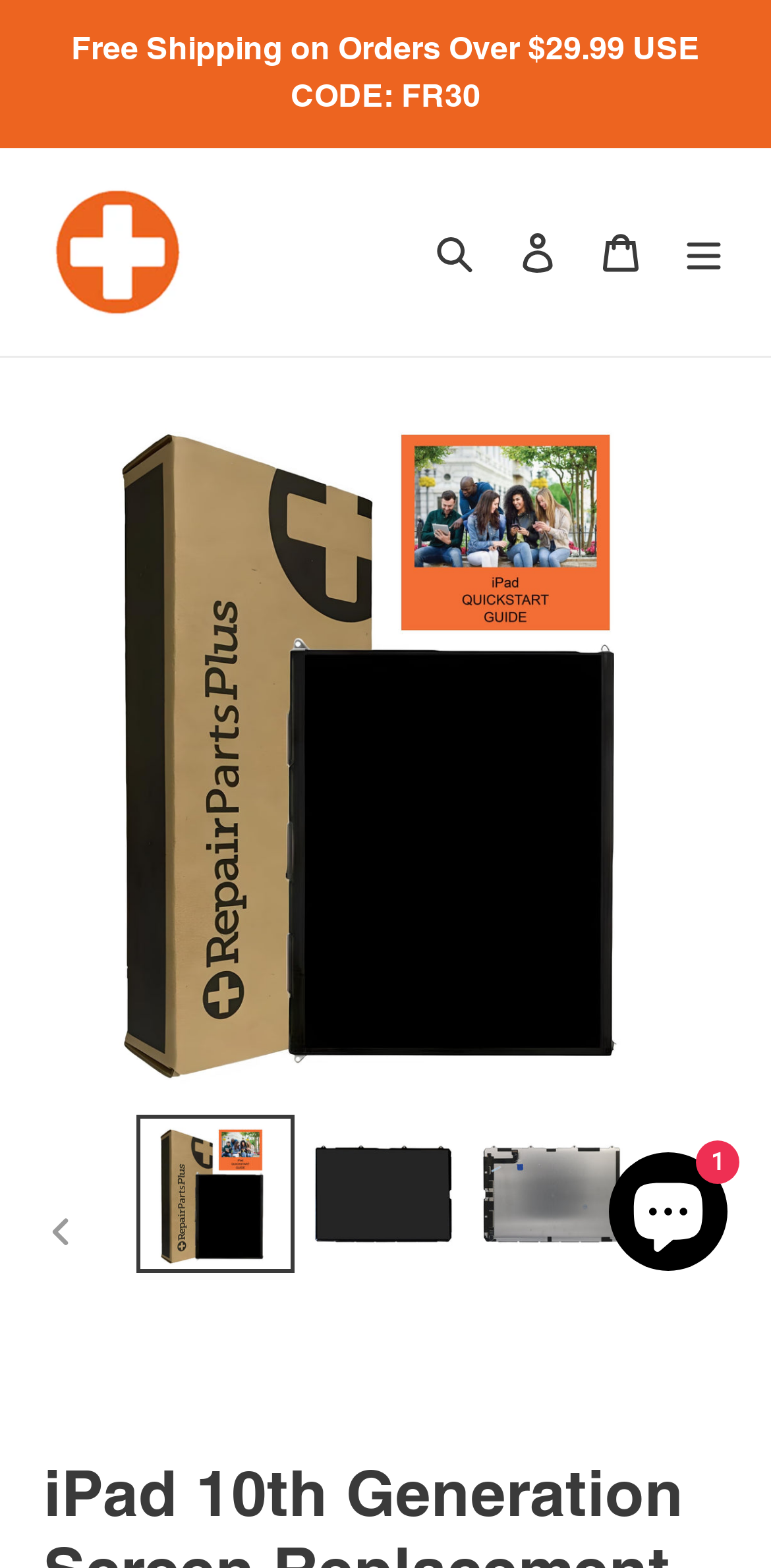Can you find the bounding box coordinates of the area I should click to execute the following instruction: "View your cart"?

[0.751, 0.134, 0.859, 0.188]